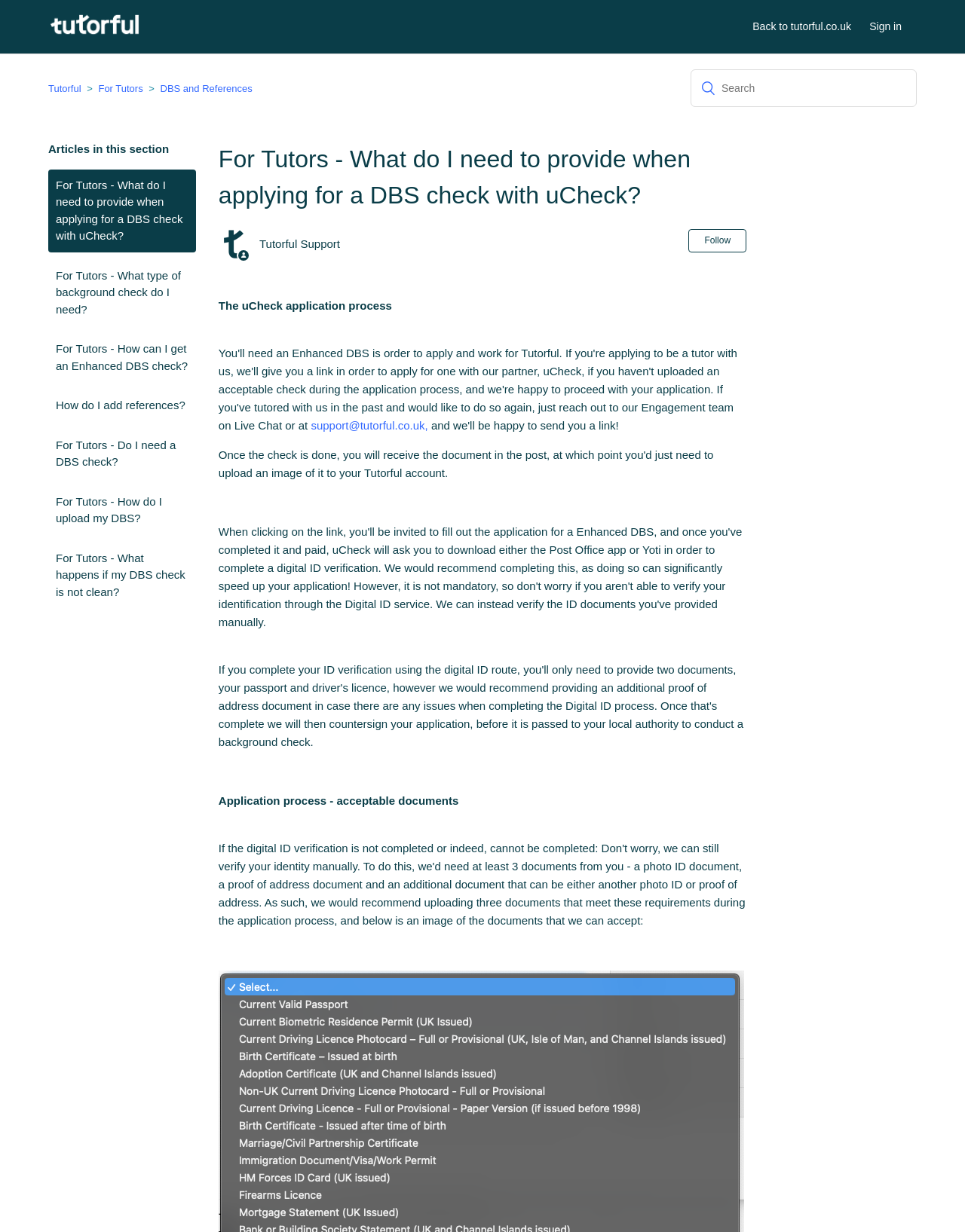Locate the bounding box coordinates of the element that needs to be clicked to carry out the instruction: "Read the article 'For Tutors - What do I need to provide when applying for a DBS check with uCheck?'". The coordinates should be given as four float numbers ranging from 0 to 1, i.e., [left, top, right, bottom].

[0.05, 0.137, 0.203, 0.205]